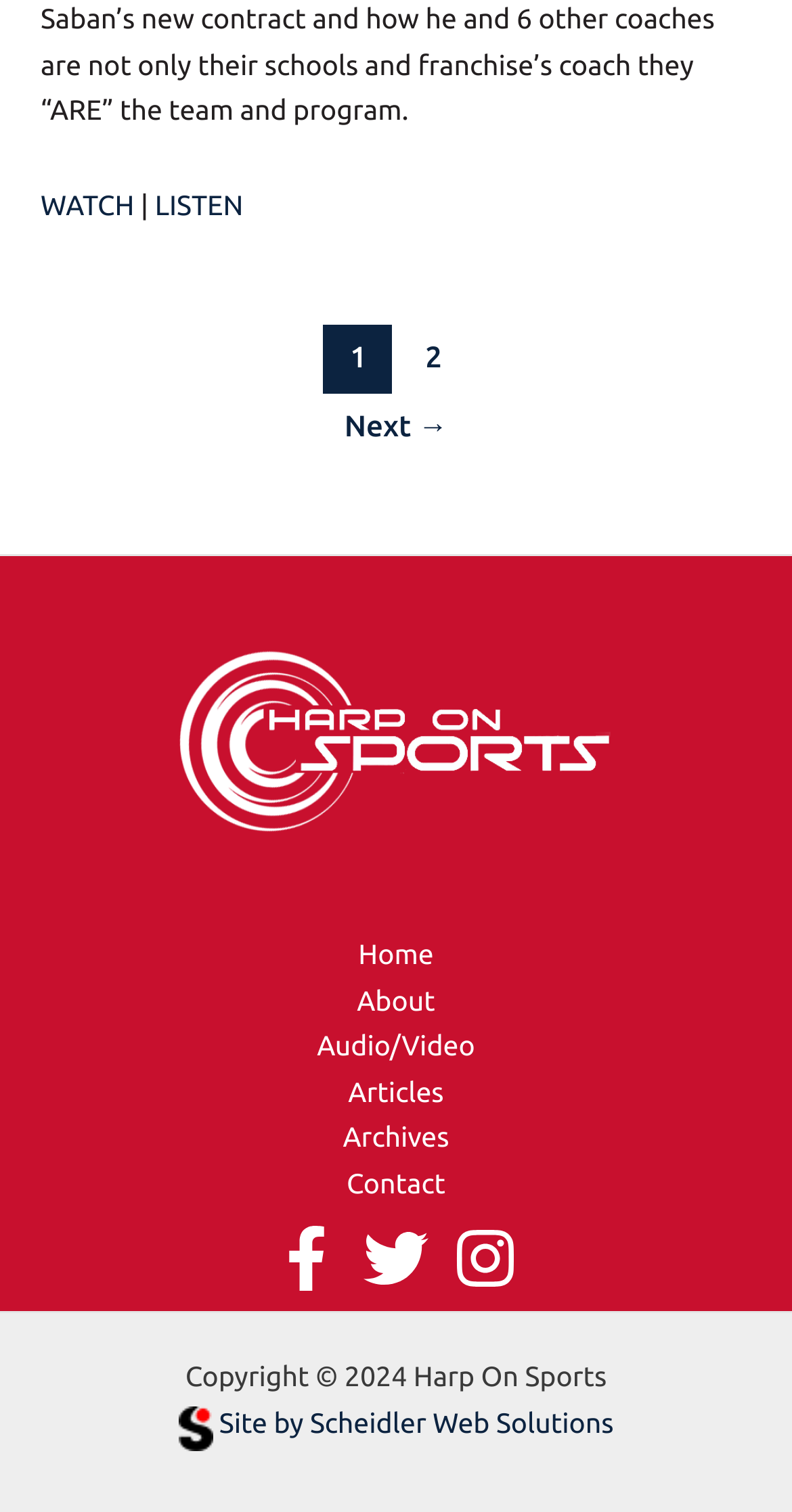What is the copyright year of Harp On Sports?
Using the picture, provide a one-word or short phrase answer.

2024